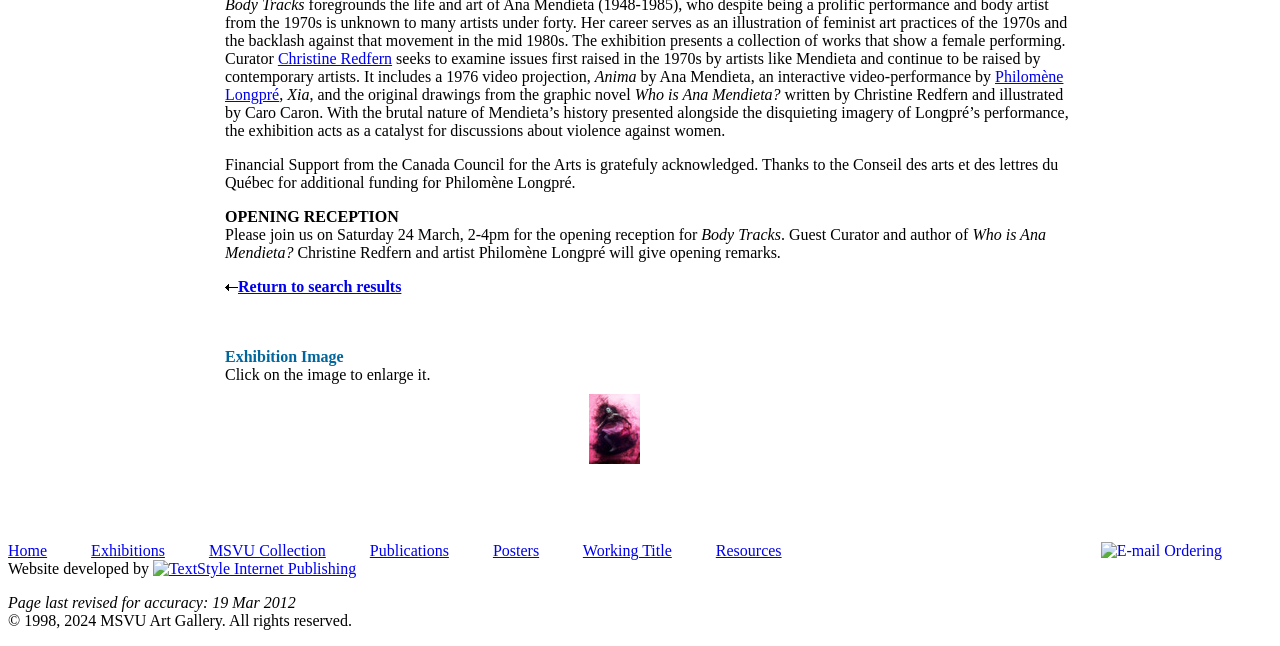From the screenshot, find the bounding box of the UI element matching this description: "Publications". Supply the bounding box coordinates in the form [left, top, right, bottom], each a float between 0 and 1.

[0.289, 0.84, 0.351, 0.866]